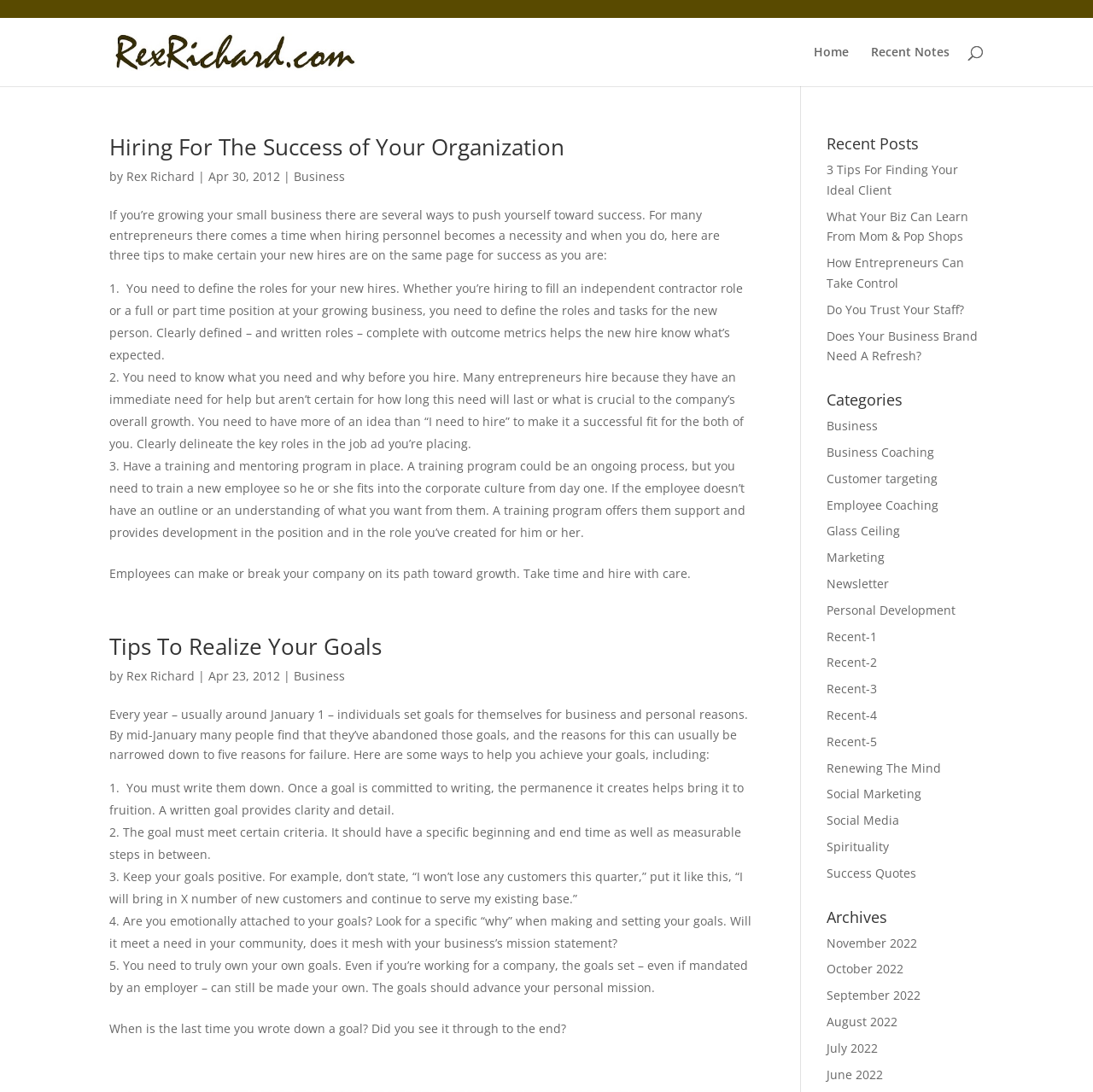Determine the bounding box coordinates of the clickable element to complete this instruction: "Read the article 'Hiring For The Success of Your Organization'". Provide the coordinates in the format of four float numbers between 0 and 1, [left, top, right, bottom].

[0.1, 0.124, 0.689, 0.152]